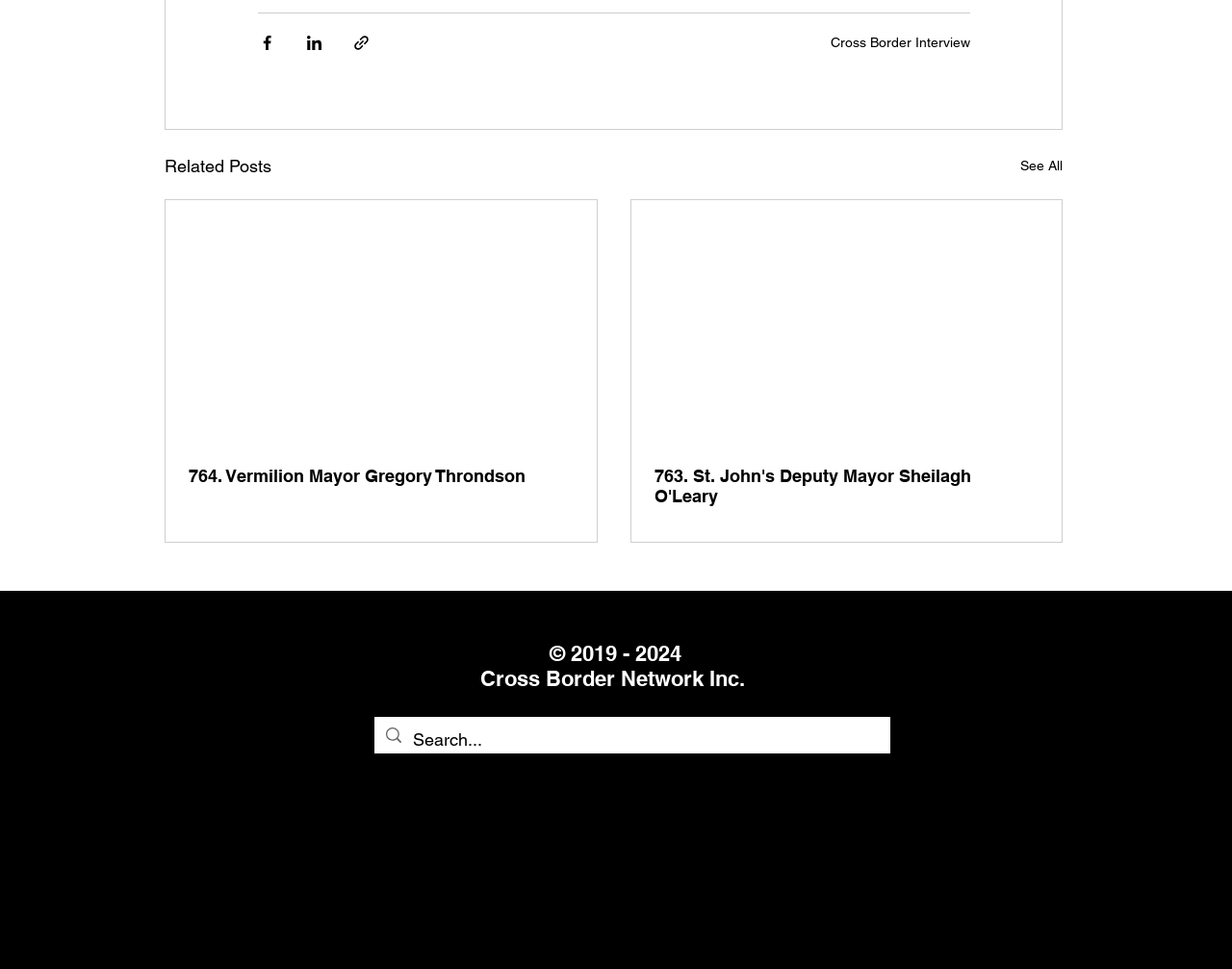Using the provided element description: "764. Vermilion Mayor Gregory Throndson", determine the bounding box coordinates of the corresponding UI element in the screenshot.

[0.153, 0.481, 0.465, 0.502]